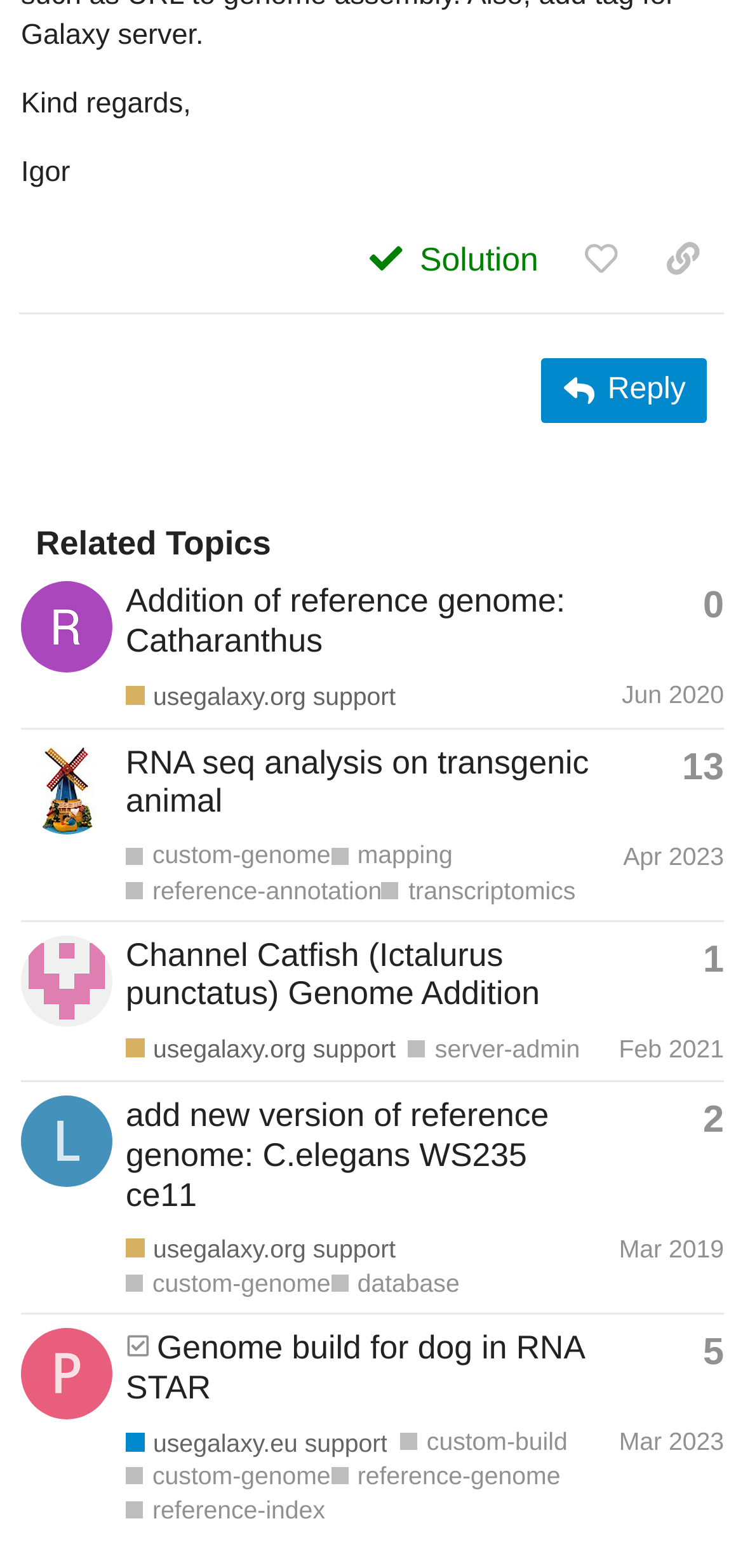Find the bounding box coordinates for the area that should be clicked to accomplish the instruction: "View topic 'Addition of reference genome: Catharanthus'".

[0.169, 0.371, 0.761, 0.42]